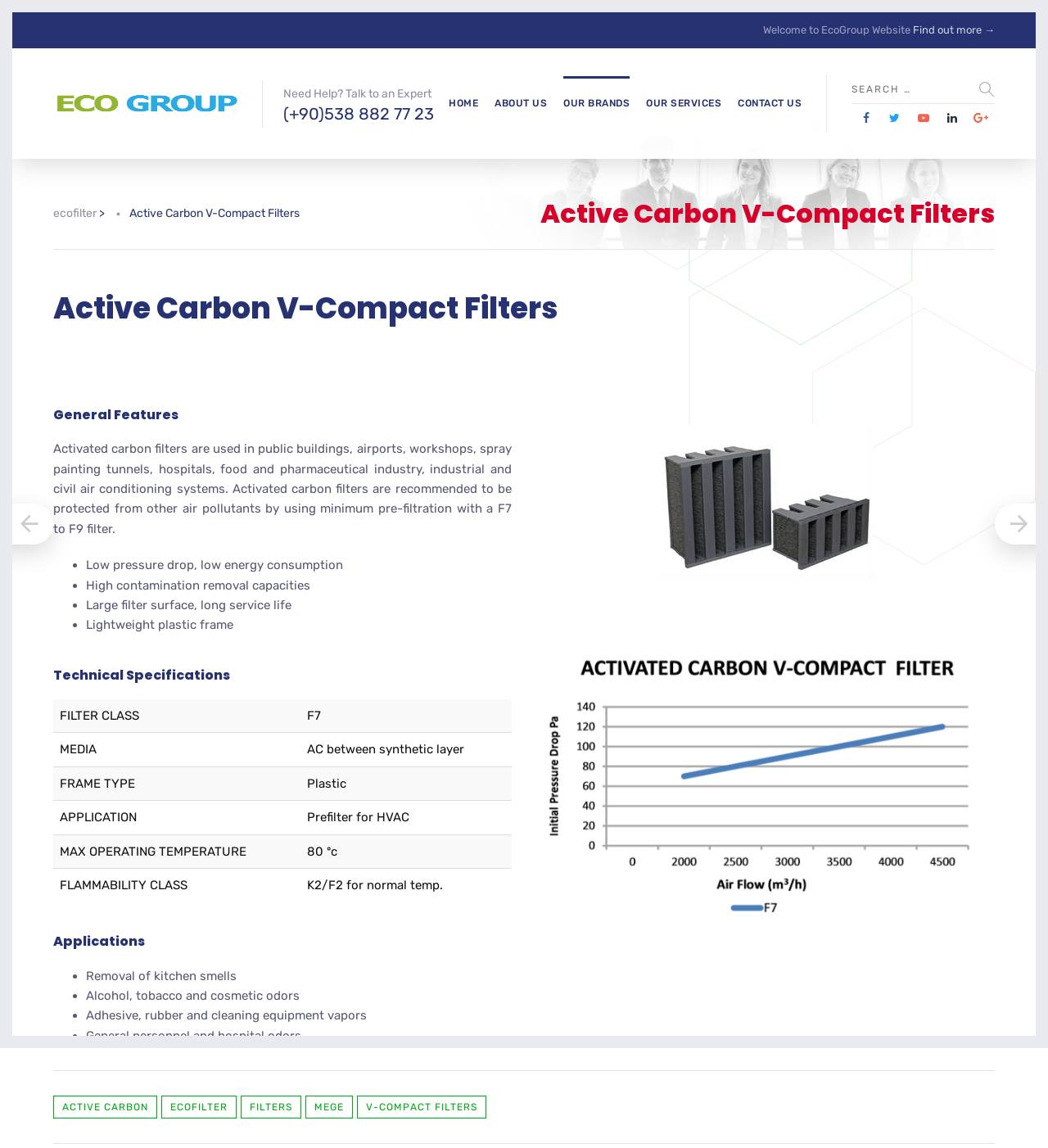How many list markers are there in the 'Applications' section?
Analyze the screenshot and provide a detailed answer to the question.

The number of list markers in the 'Applications' section can be found by counting the list marker elements with the text '•' which appear before each application of the filter, and there are 5 of them.